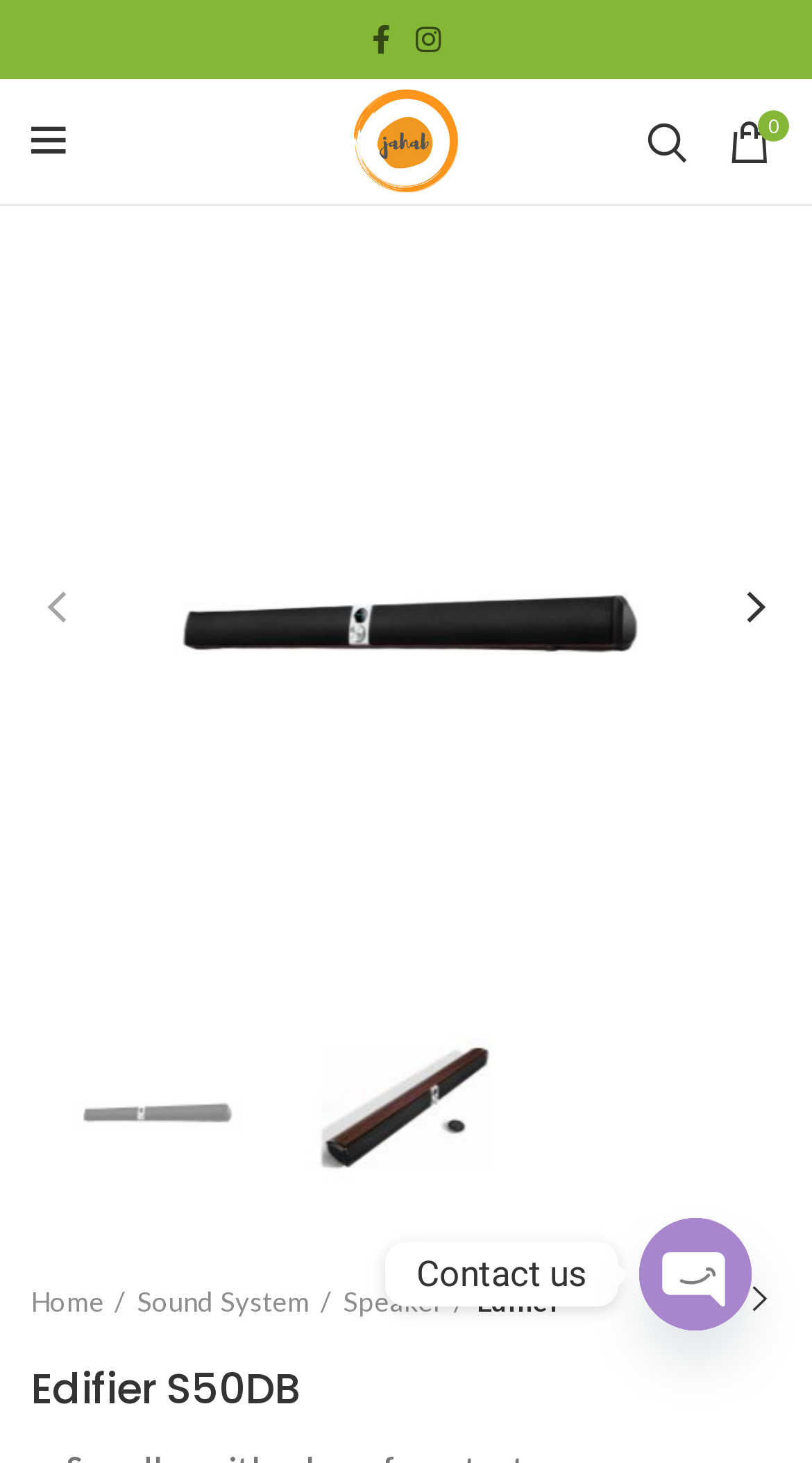Using the format (top-left x, top-left y, bottom-right x, bottom-right y), and given the element description, identify the bounding box coordinates within the screenshot: IN THIS SECTION

None